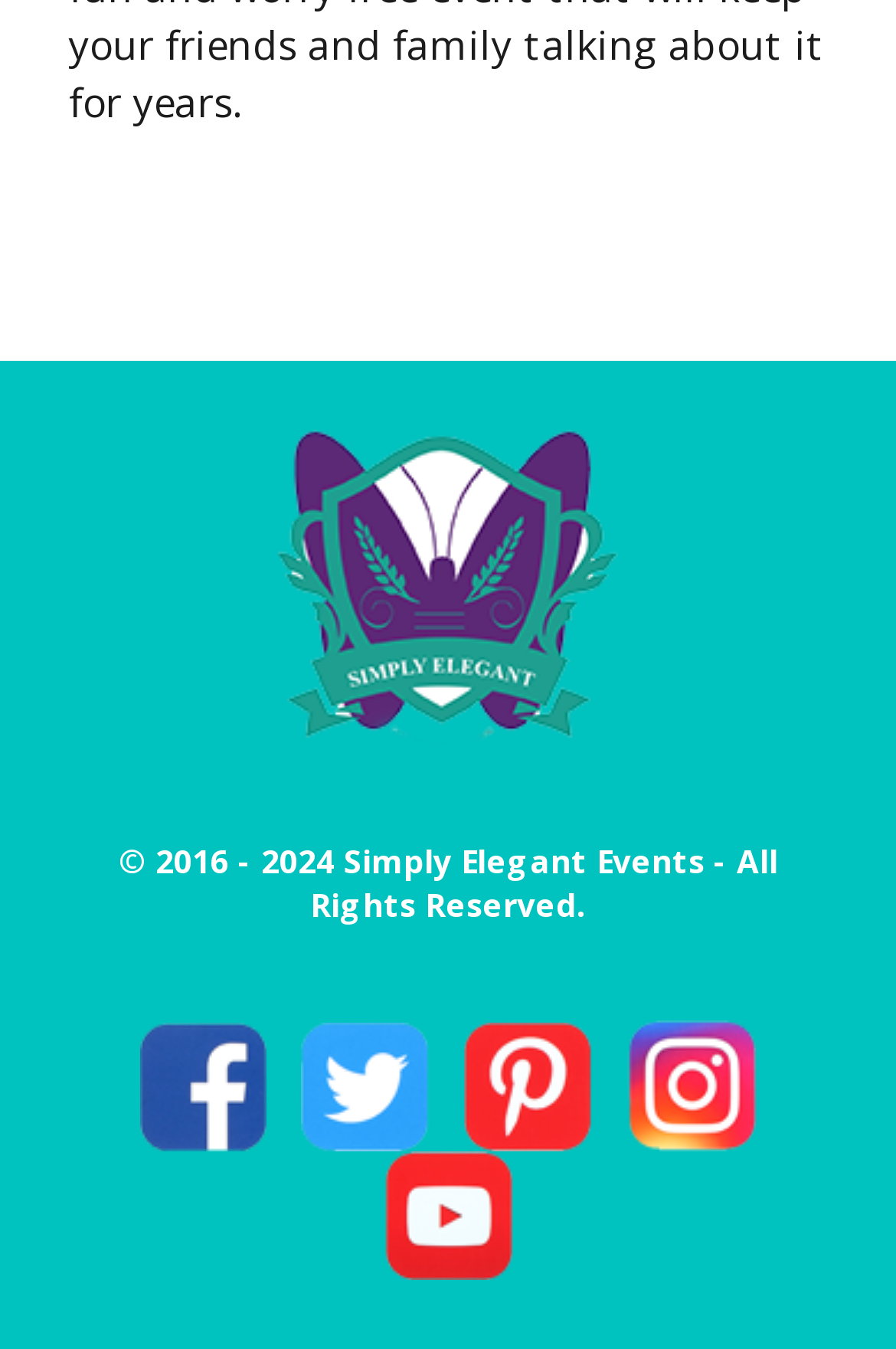Give a concise answer using only one word or phrase for this question:
Is the Facebook link above the Twitter link?

Yes